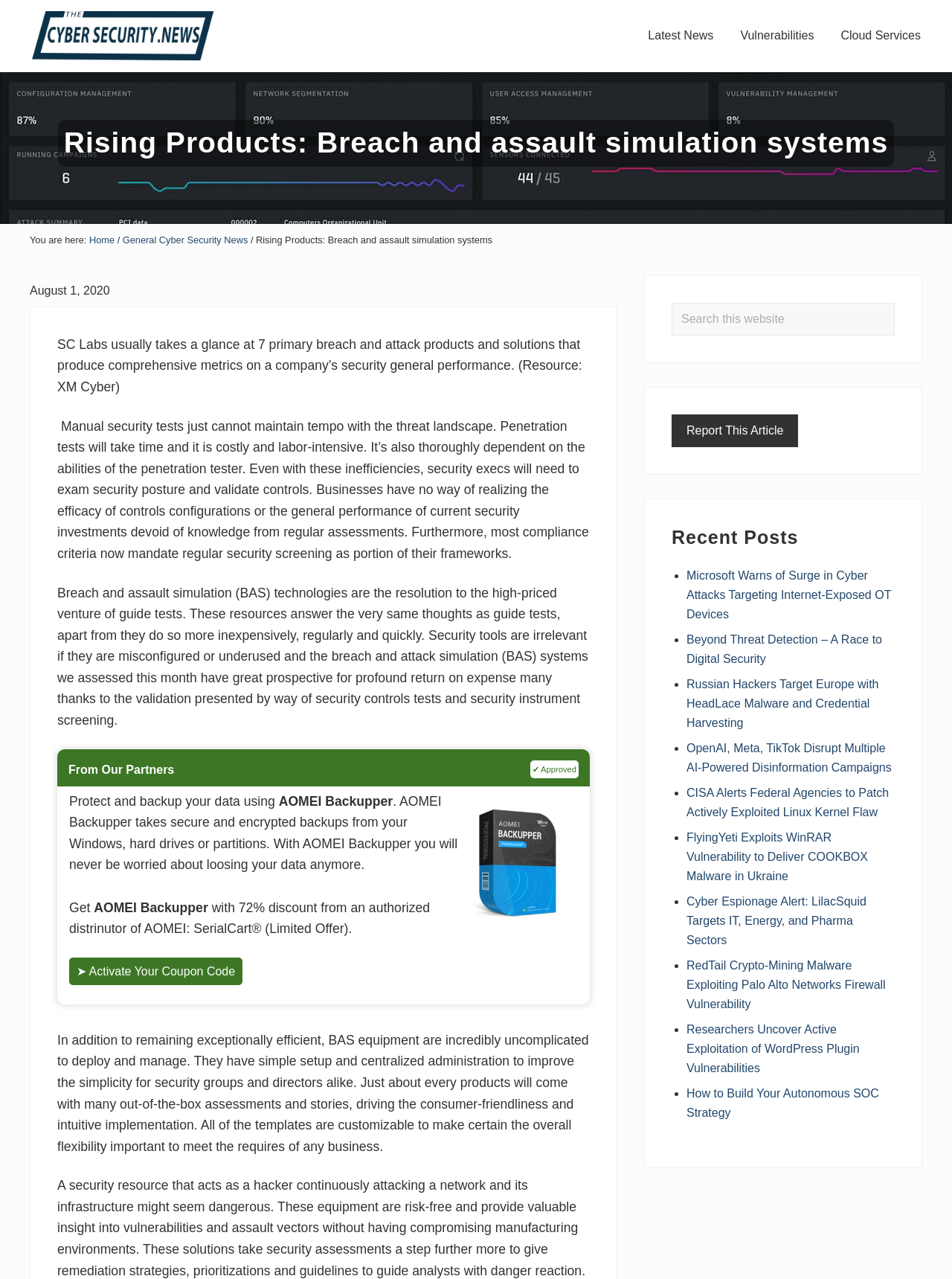Locate the bounding box coordinates of the region to be clicked to comply with the following instruction: "Click on the 'Microsoft Warns of Surge in Cyber Attacks Targeting Internet-Exposed OT Devices' link". The coordinates must be four float numbers between 0 and 1, in the form [left, top, right, bottom].

[0.721, 0.445, 0.936, 0.485]